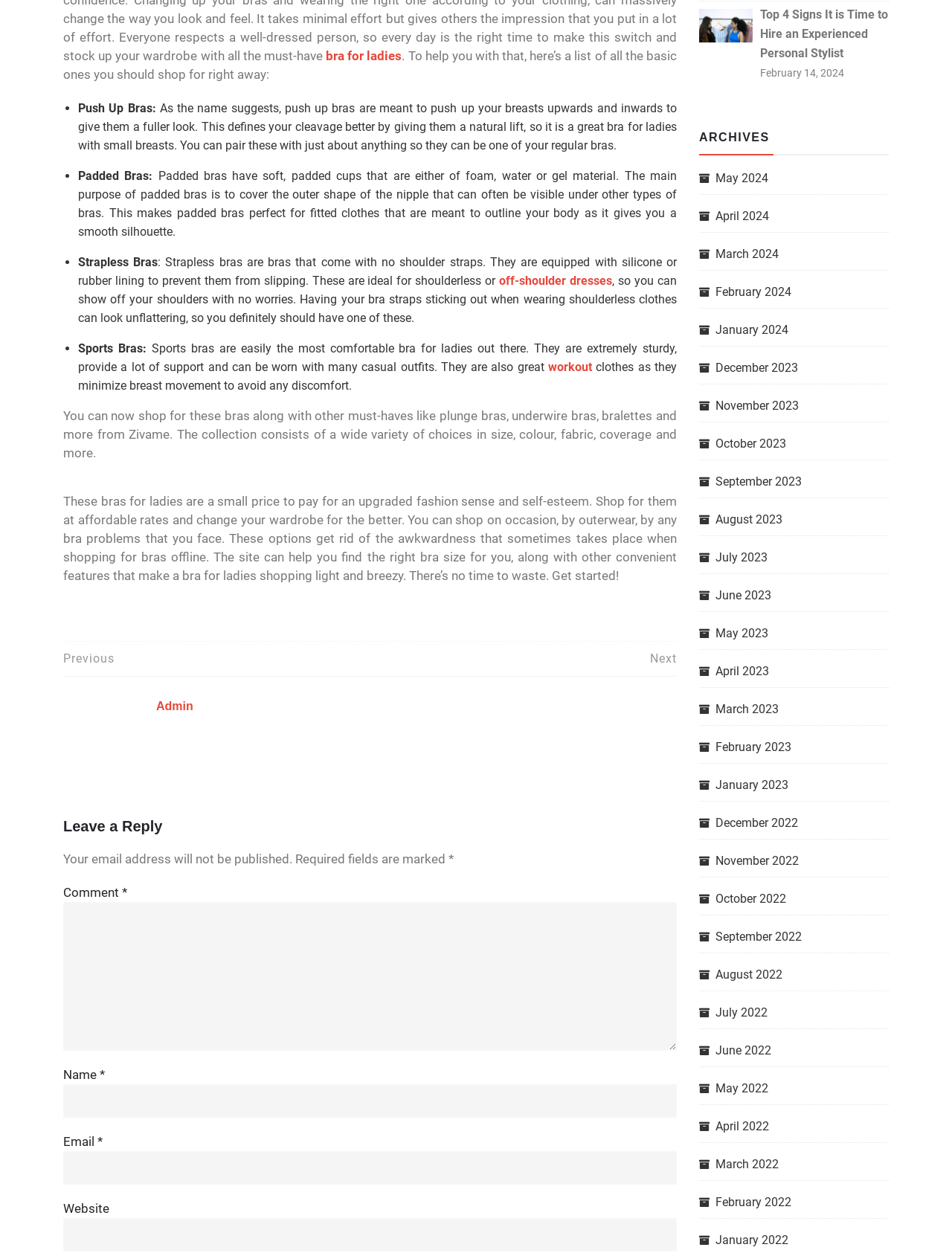Find the bounding box coordinates of the area to click in order to follow the instruction: "Click on 'workout'".

[0.576, 0.287, 0.622, 0.298]